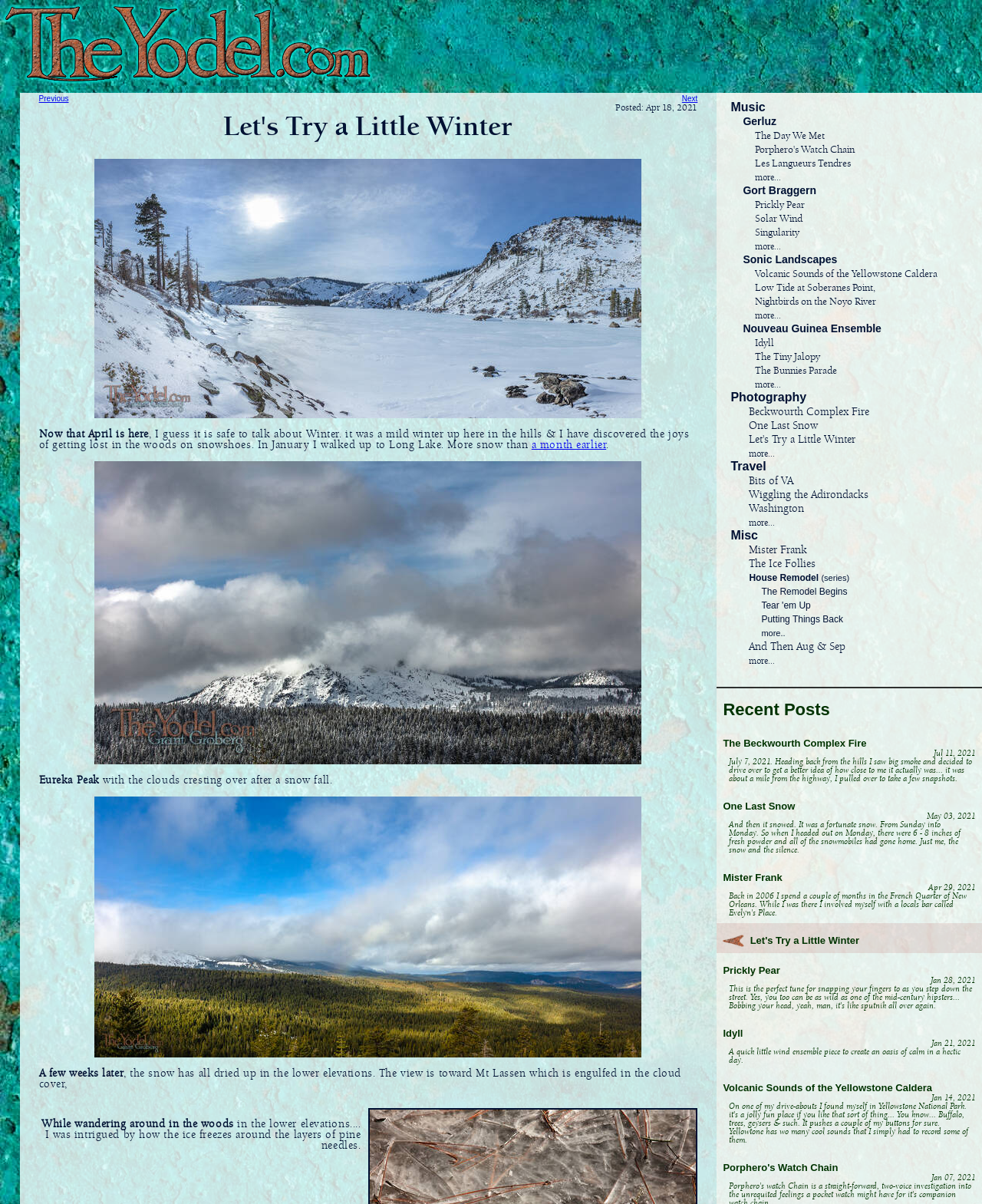Please determine the bounding box coordinates for the UI element described here. Use the format (top-left x, top-left y, bottom-right x, bottom-right y) with values bounded between 0 and 1: Wiggling the Adirondacks

[0.763, 0.407, 0.885, 0.416]